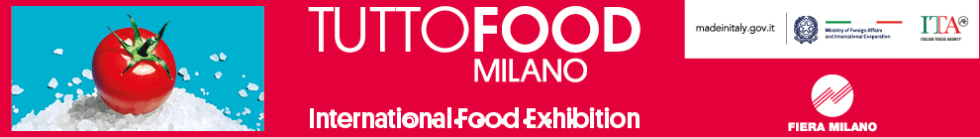What organizations are associated with the exhibition?
Based on the image, answer the question in a detailed manner.

The exhibition is associated with the Italian Trade Agency and the Ministry of Foreign Affairs and International Cooperation, as indicated by their logos on the banner. These organizations likely play a role in supporting and promoting the exhibition, lending credibility to the event.